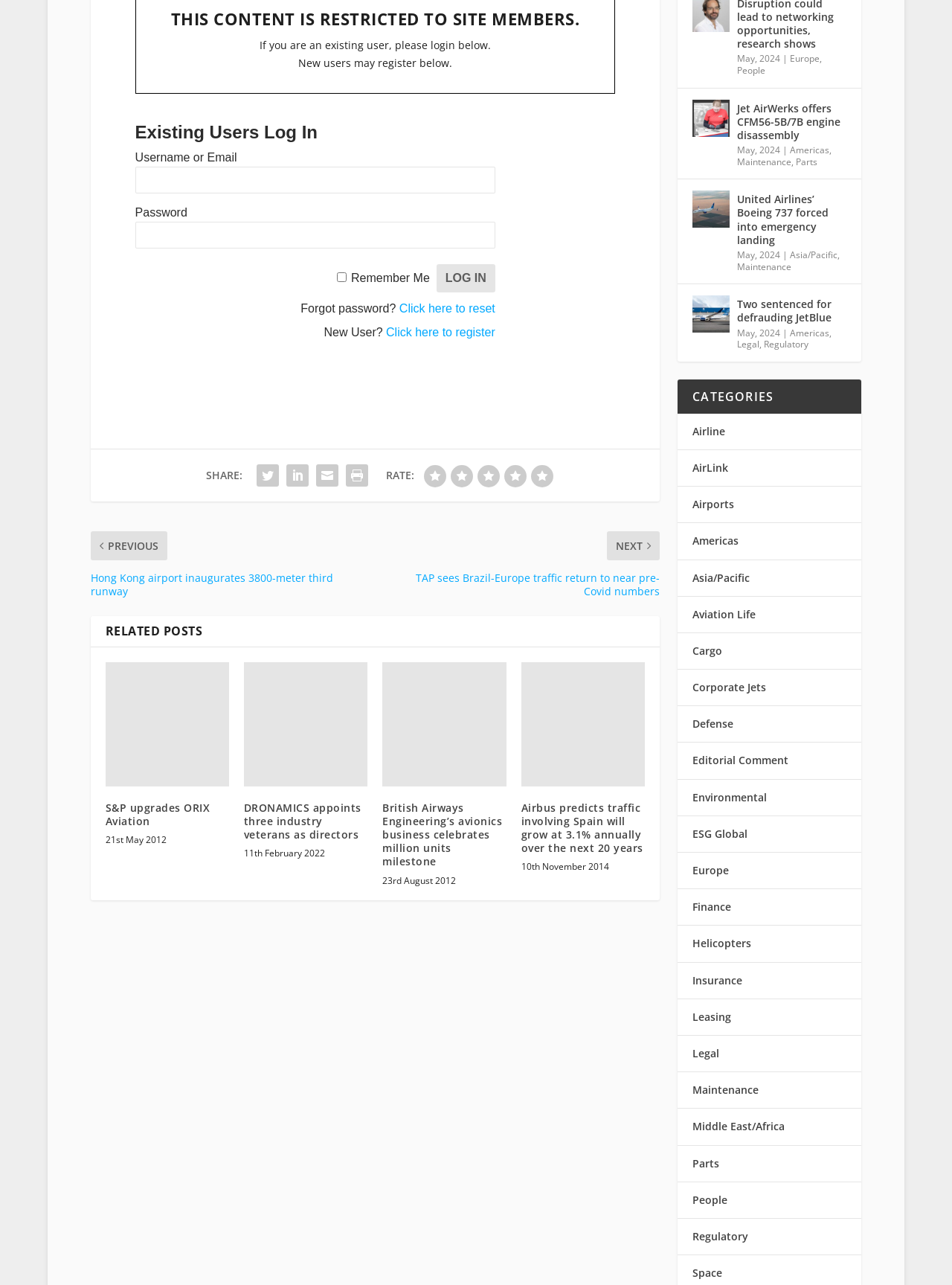Provide a brief response to the question below using one word or phrase:
What is the rating system used on this webpage?

1-5 stars